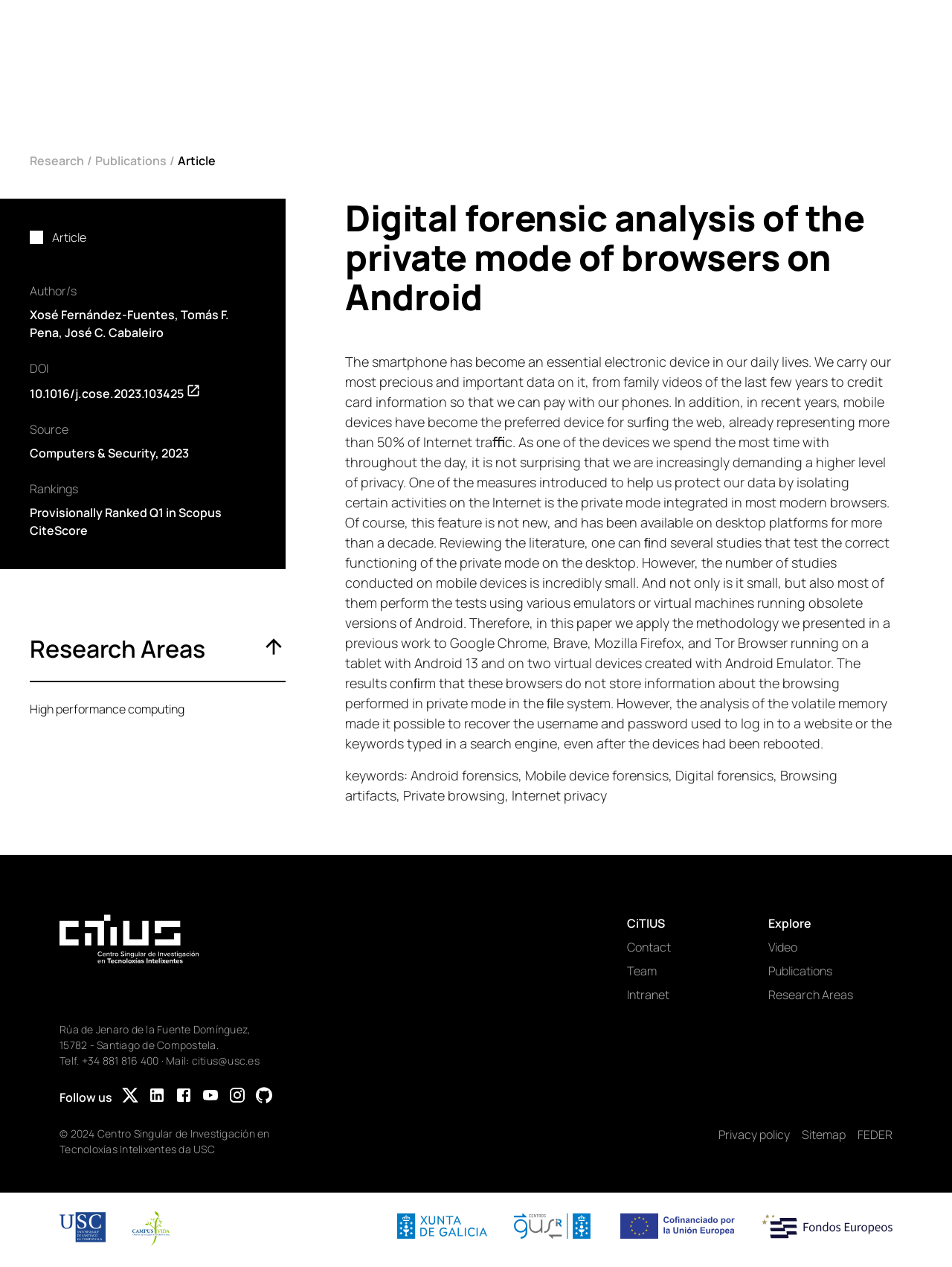Identify and extract the main heading of the webpage.

Digital forensic analysis of the private mode of browsers on Android